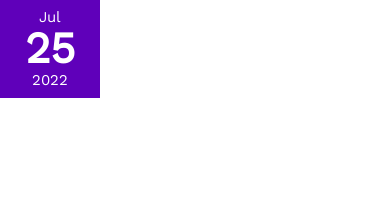Please examine the image and answer the question with a detailed explanation:
What color is the square that the date is centered on?

According to the caption, the date '25' is centered on a vibrant purple square, which implies that the square is purple in color.